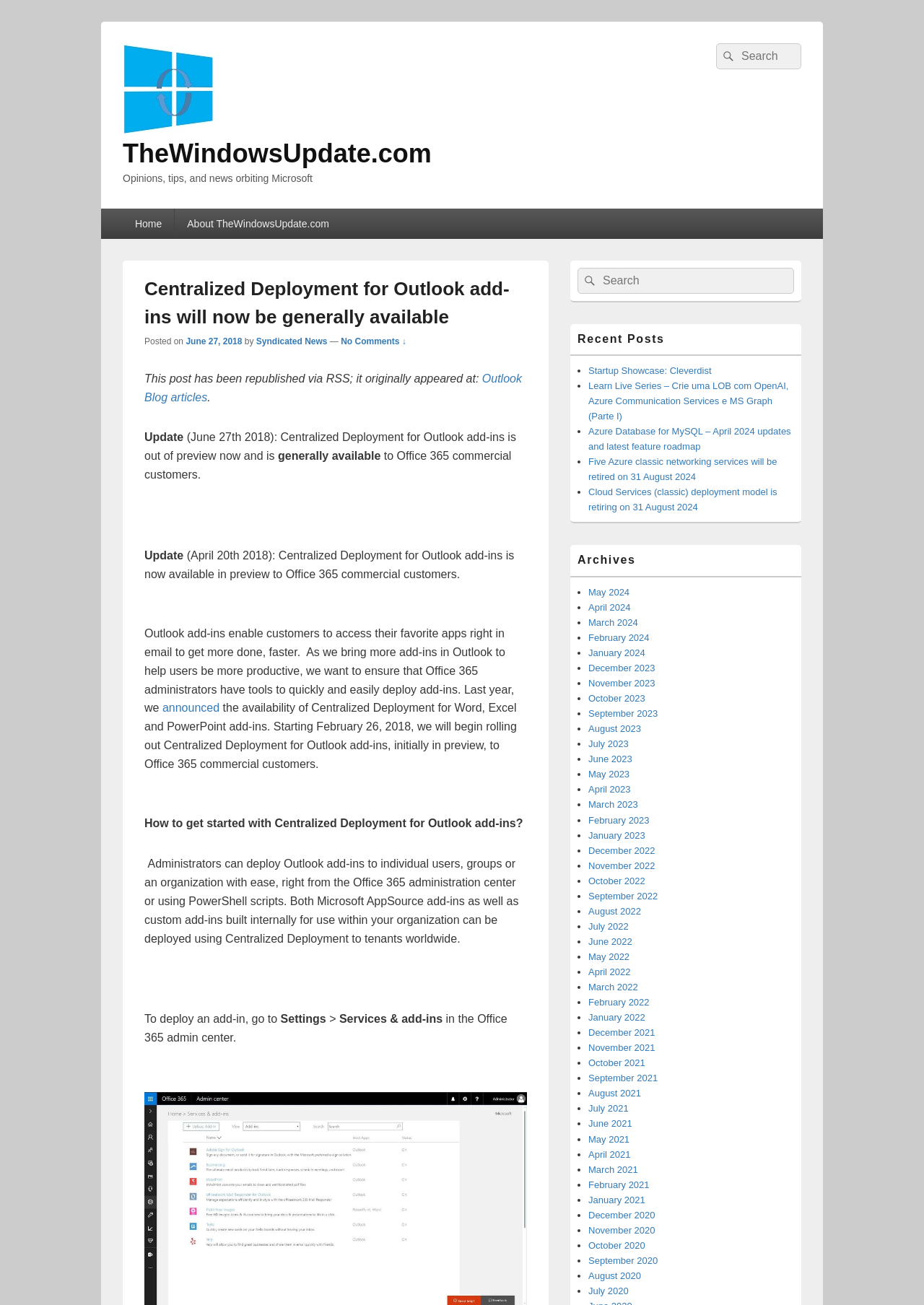Generate a comprehensive description of the contents of the webpage.

The webpage is about a news article from TheWindowsUpdate.com, with the title "Centralized Deployment for Outlook add-ins will now be generally available". The article is dated June 27, 2018, and is written by Syndicated News. 

At the top of the page, there is a logo and a navigation menu with links to "Home" and "About TheWindowsUpdate.com". Below the navigation menu, there is a search bar with a search button. 

The main content of the article is divided into several sections. The first section announces the general availability of Centralized Deployment for Outlook add-ins, which allows Office 365 administrators to deploy add-ins to individual users, groups, or an organization. 

The second section explains how to get started with Centralized Deployment for Outlook add-ins, providing step-by-step instructions on how to deploy an add-in using the Office 365 administration center or PowerShell scripts.

On the right side of the page, there is a sidebar with several widgets. The first widget is a search bar, followed by a "Recent Posts" section that lists several recent news articles with links to each article. Below that, there is an "Archives" section that lists links to news articles from previous months, from May 2024 to August 2023.